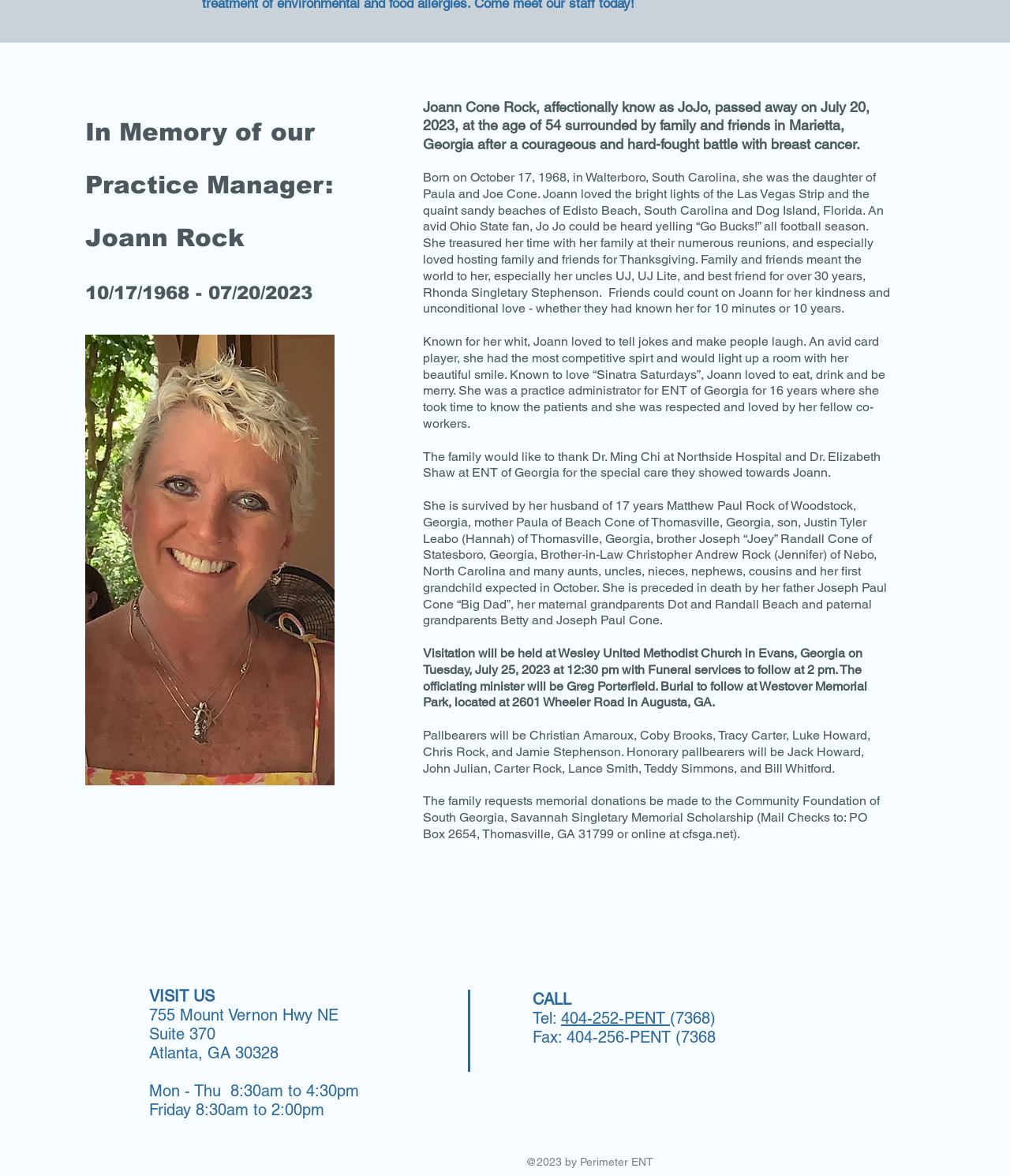Answer with a single word or phrase: 
What is the name of Joann's husband?

Matthew Paul Rock